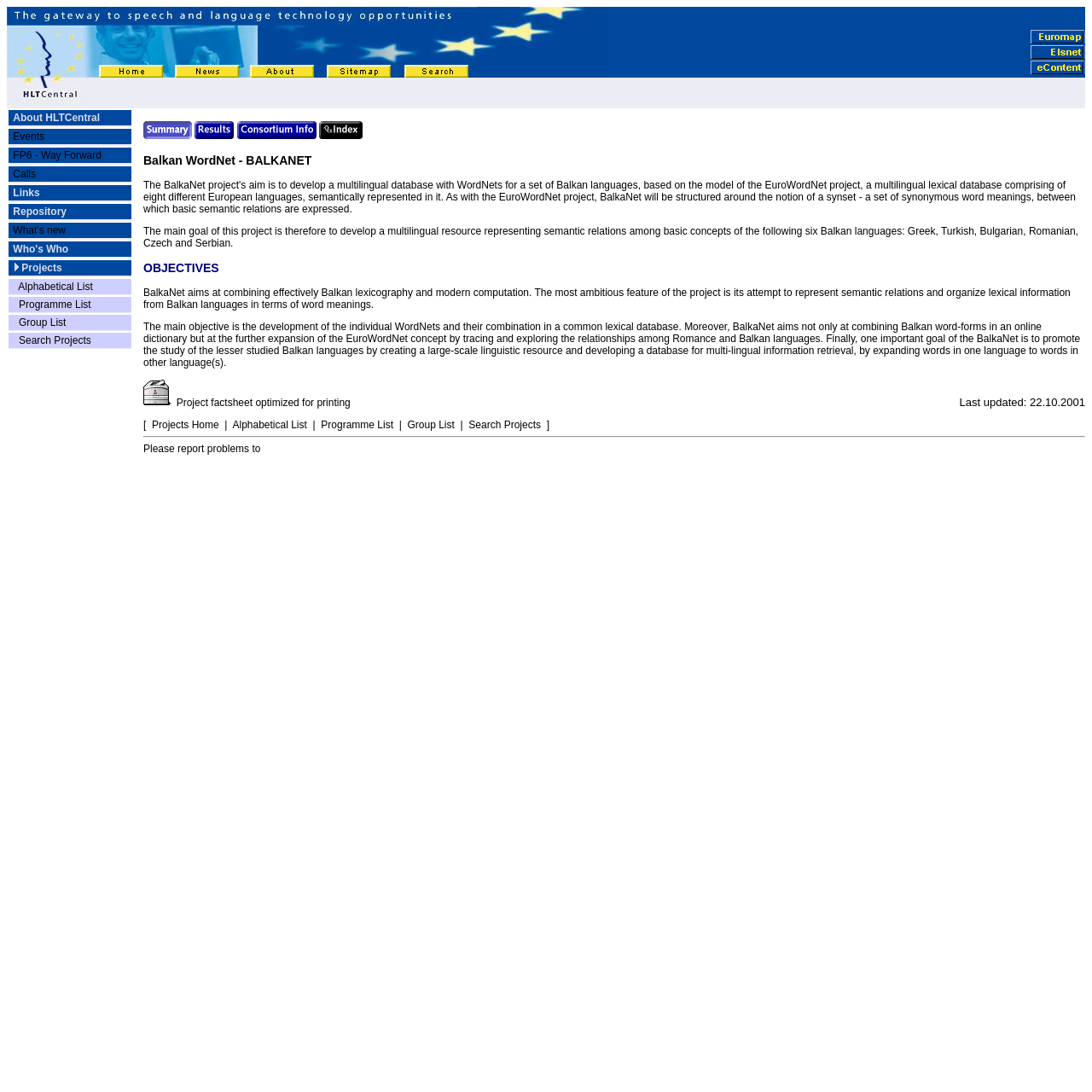Kindly determine the bounding box coordinates for the clickable area to achieve the given instruction: "click the 'Pathway to market for speech and language technologies' link".

[0.944, 0.031, 0.994, 0.042]